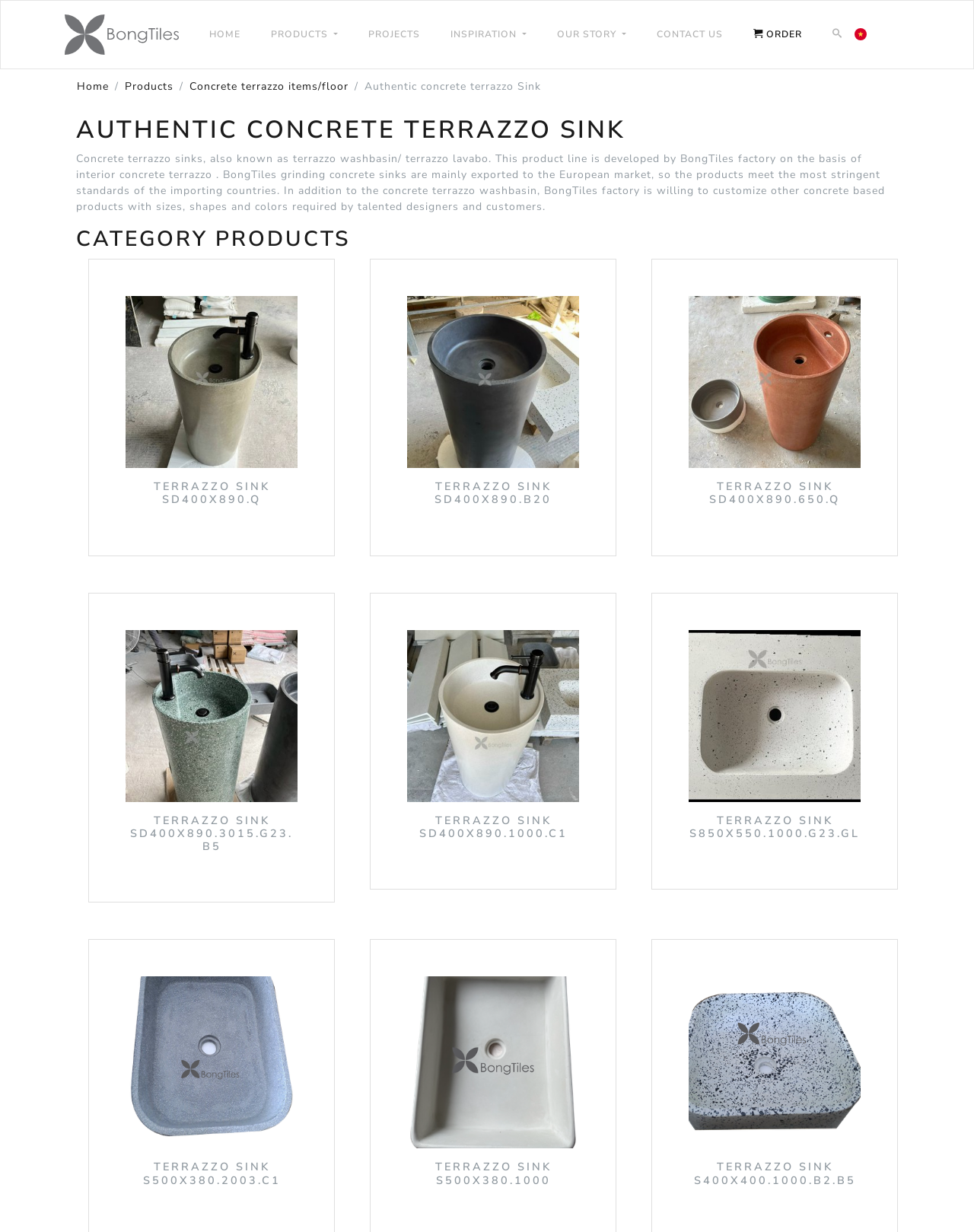Provide the bounding box coordinates for the specified HTML element described in this description: "Terrazzo sink SD400x890.650.Q". The coordinates should be four float numbers ranging from 0 to 1, in the format [left, top, right, bottom].

[0.669, 0.21, 0.922, 0.451]